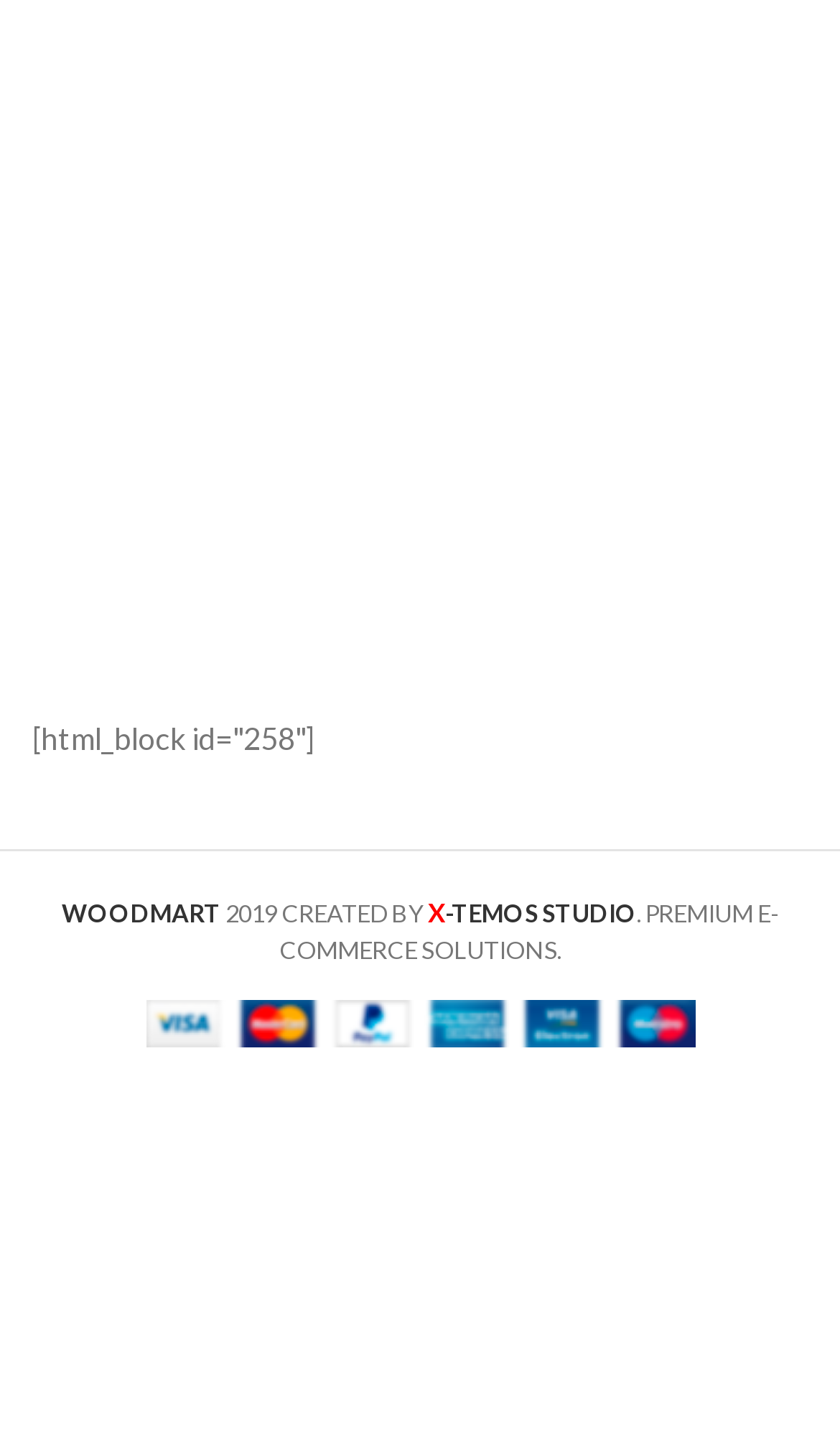Using the information from the screenshot, answer the following question thoroughly:
What type of image is displayed in the footer?

In the footer section, I found an image with the description 'payments' which suggests that it is related to payment methods.